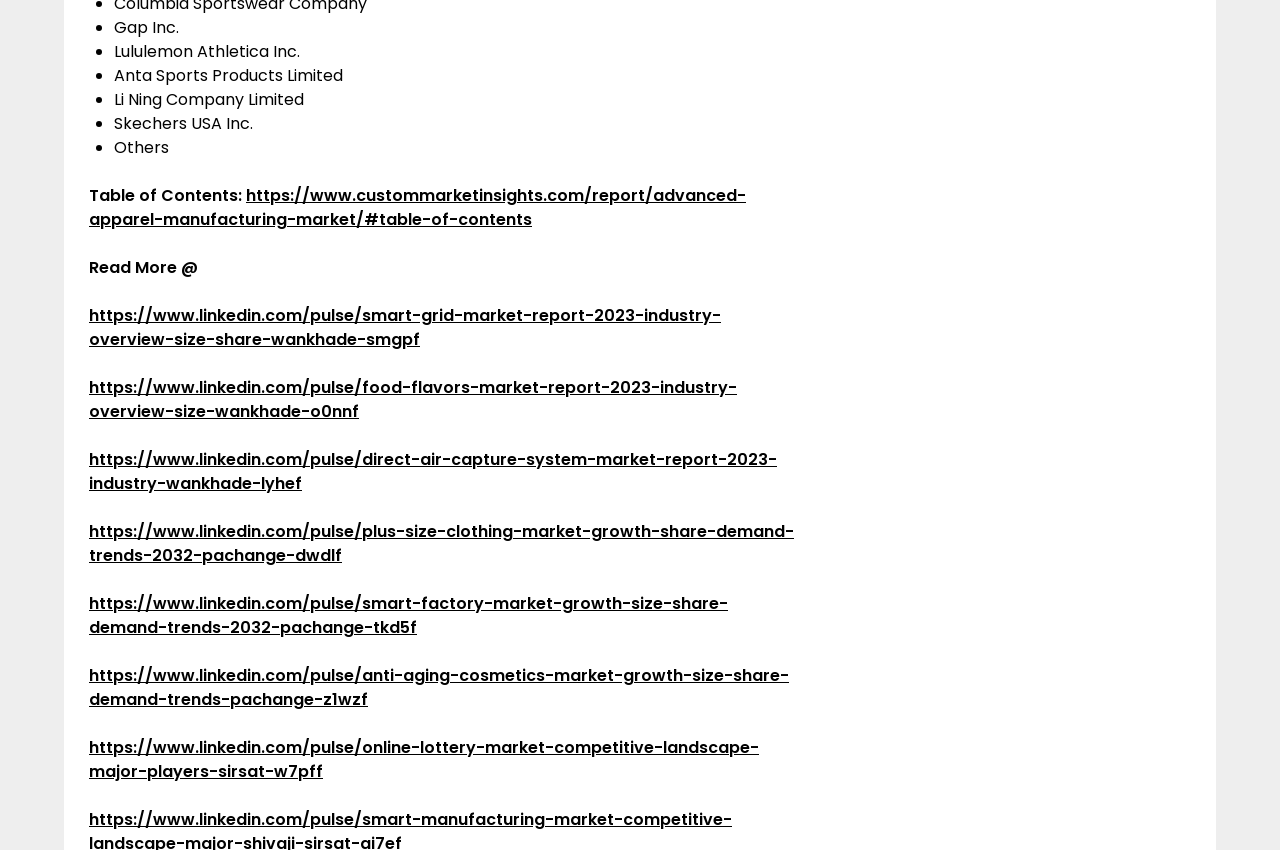Answer the question below using just one word or a short phrase: 
What is the theme of the webpage content?

Market research